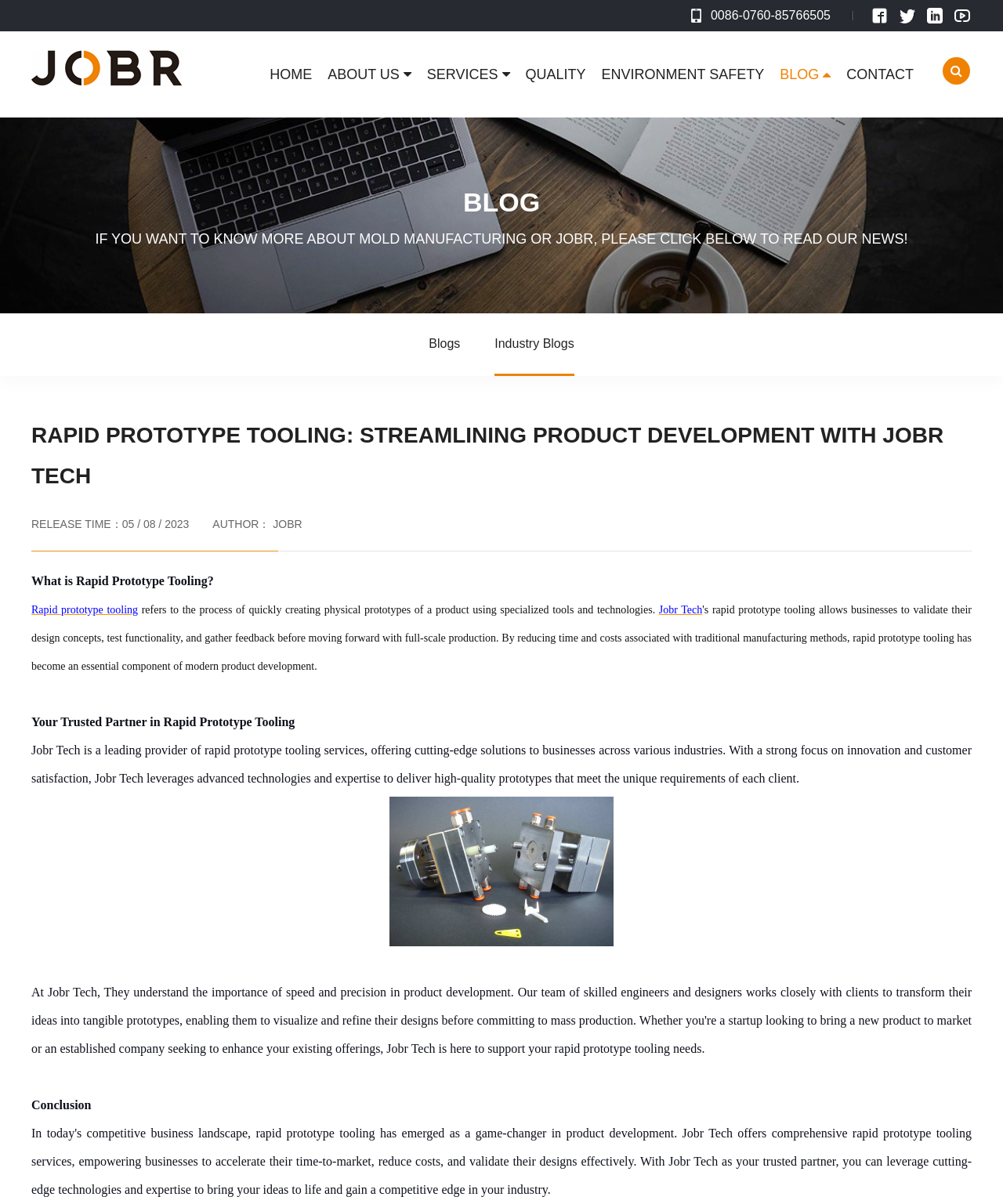What is the purpose of rapid prototype tooling?
Please provide a single word or phrase as the answer based on the screenshot.

Creating physical prototypes